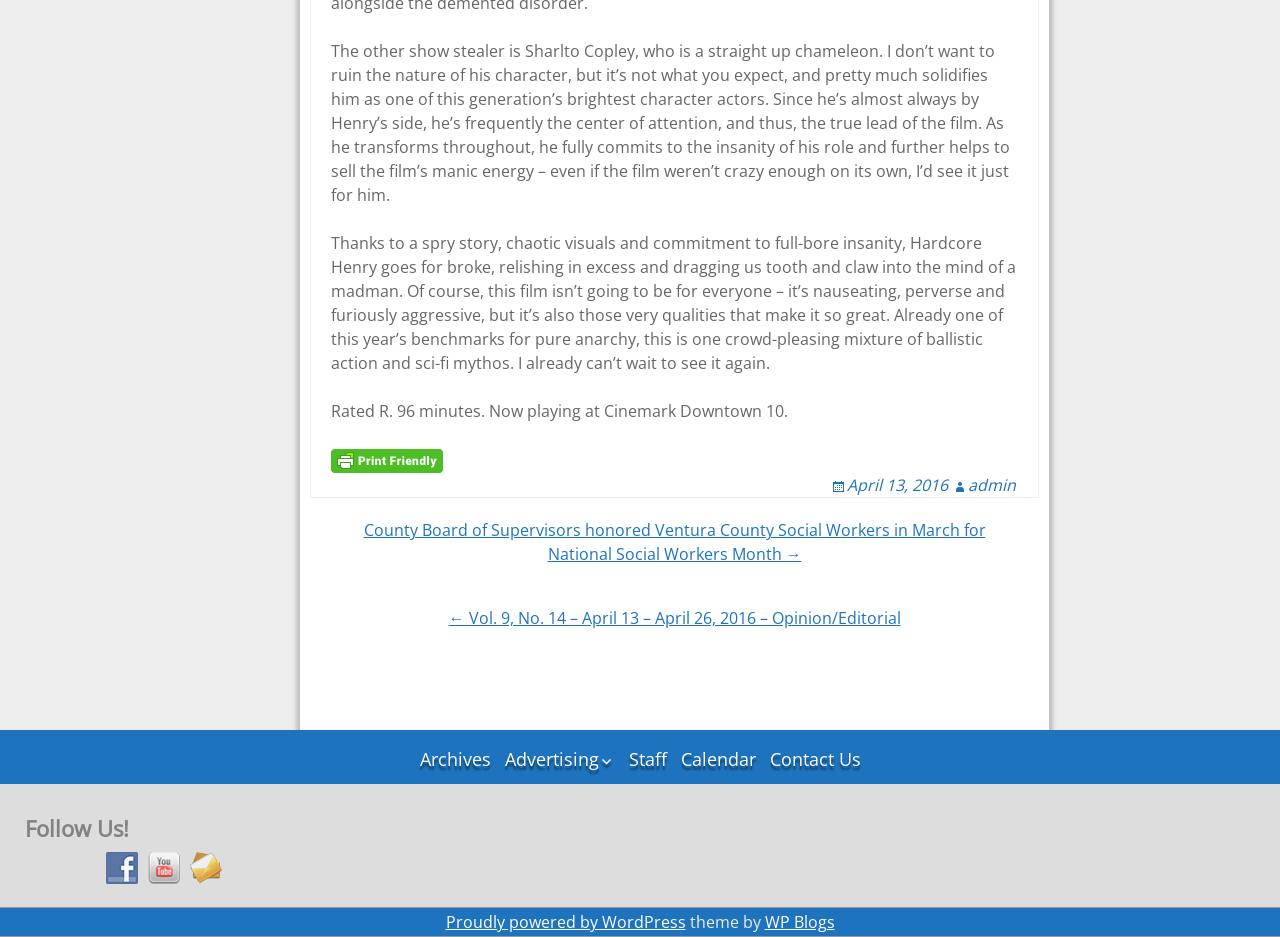Identify the bounding box coordinates for the element you need to click to achieve the following task: "Search eBluejay". The coordinates must be four float values ranging from 0 to 1, formatted as [left, top, right, bottom].

None